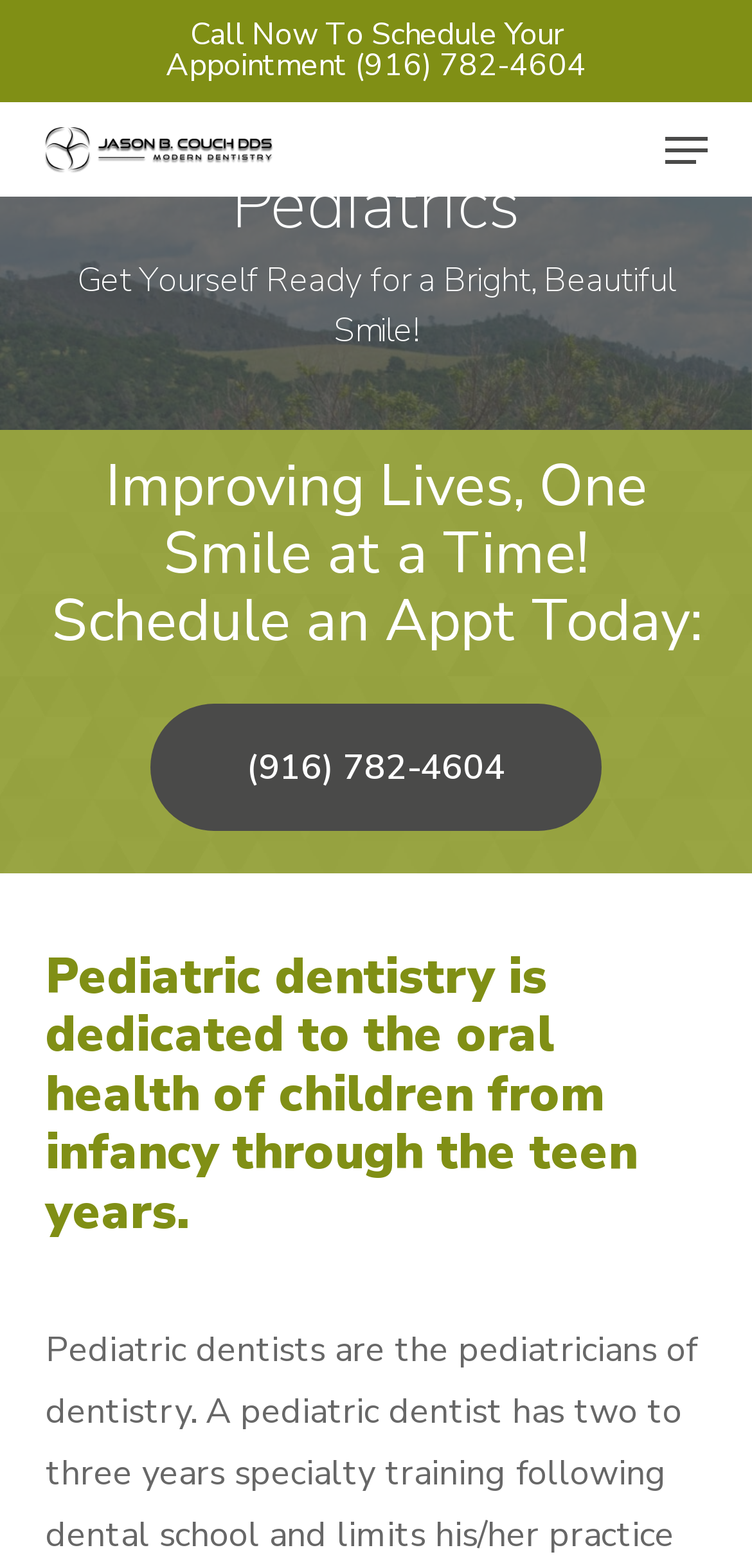What is the slogan of the dentist?
Look at the image and provide a short answer using one word or a phrase.

Improving Lives, One Smile at a Time!